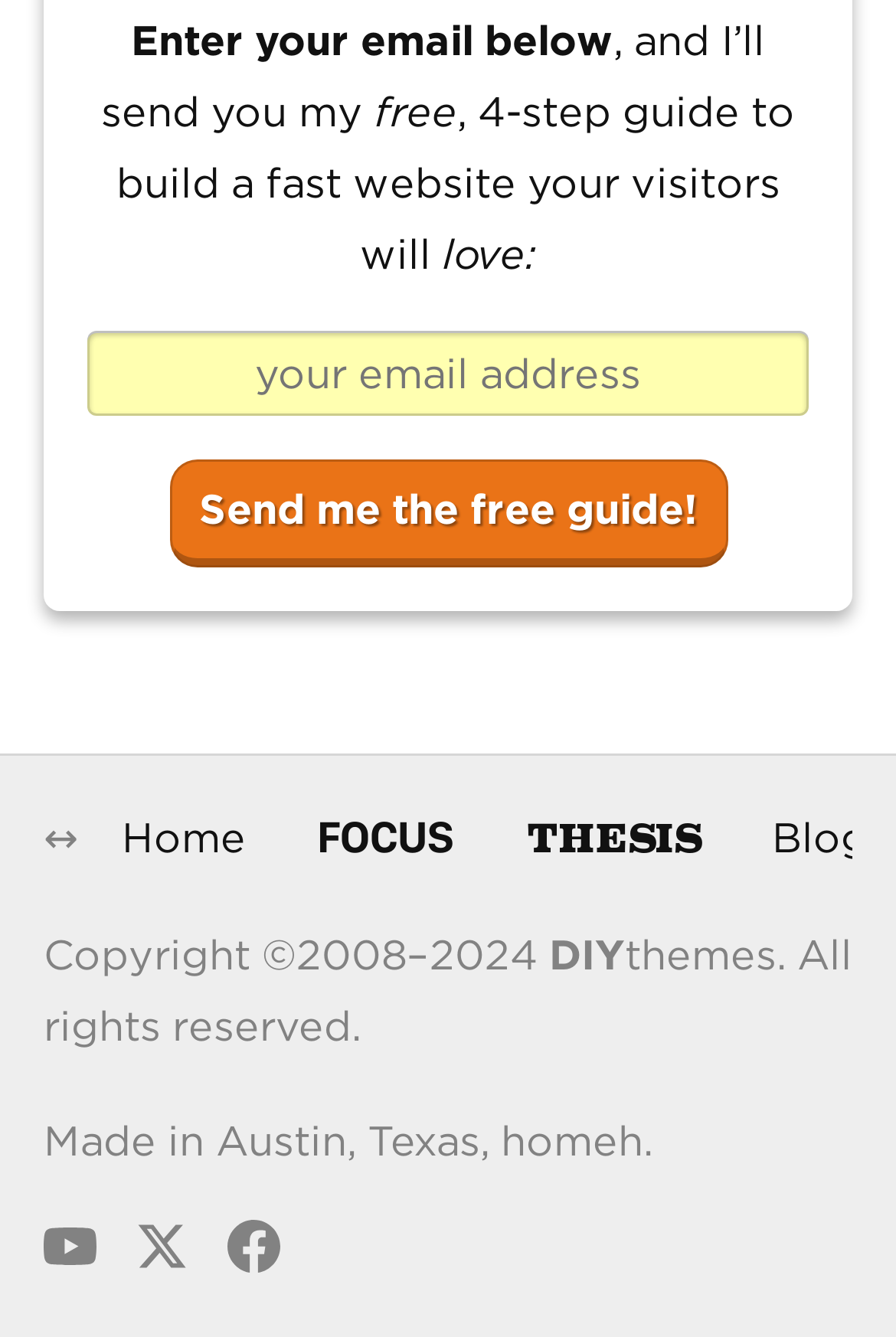Bounding box coordinates should be in the format (top-left x, top-left y, bottom-right x, bottom-right y) and all values should be floating point numbers between 0 and 1. Determine the bounding box coordinate for the UI element described as: Thesis

[0.587, 0.598, 0.782, 0.651]